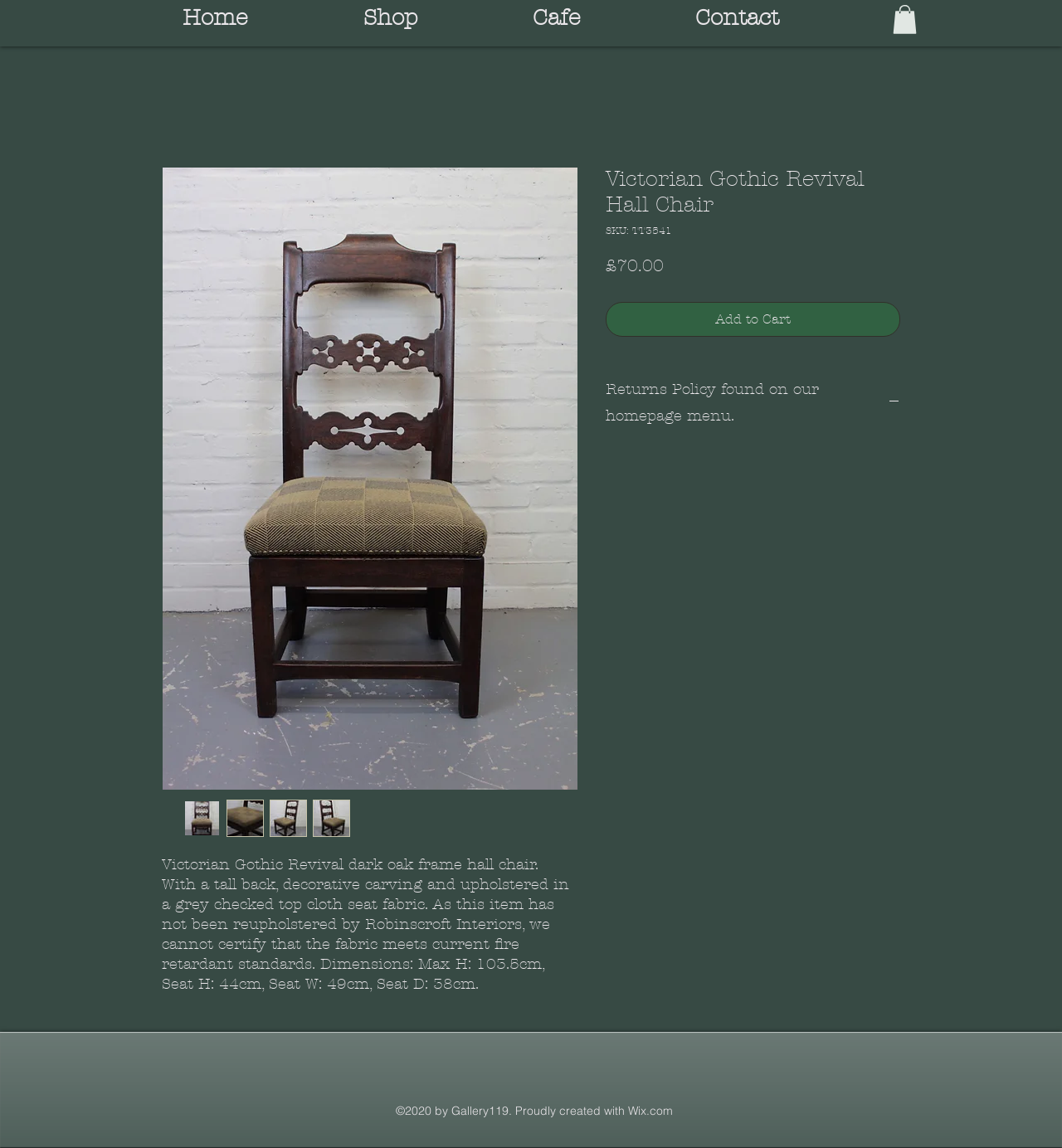Provide the bounding box coordinates of the UI element this sentence describes: "Add to Cart".

[0.57, 0.263, 0.848, 0.294]